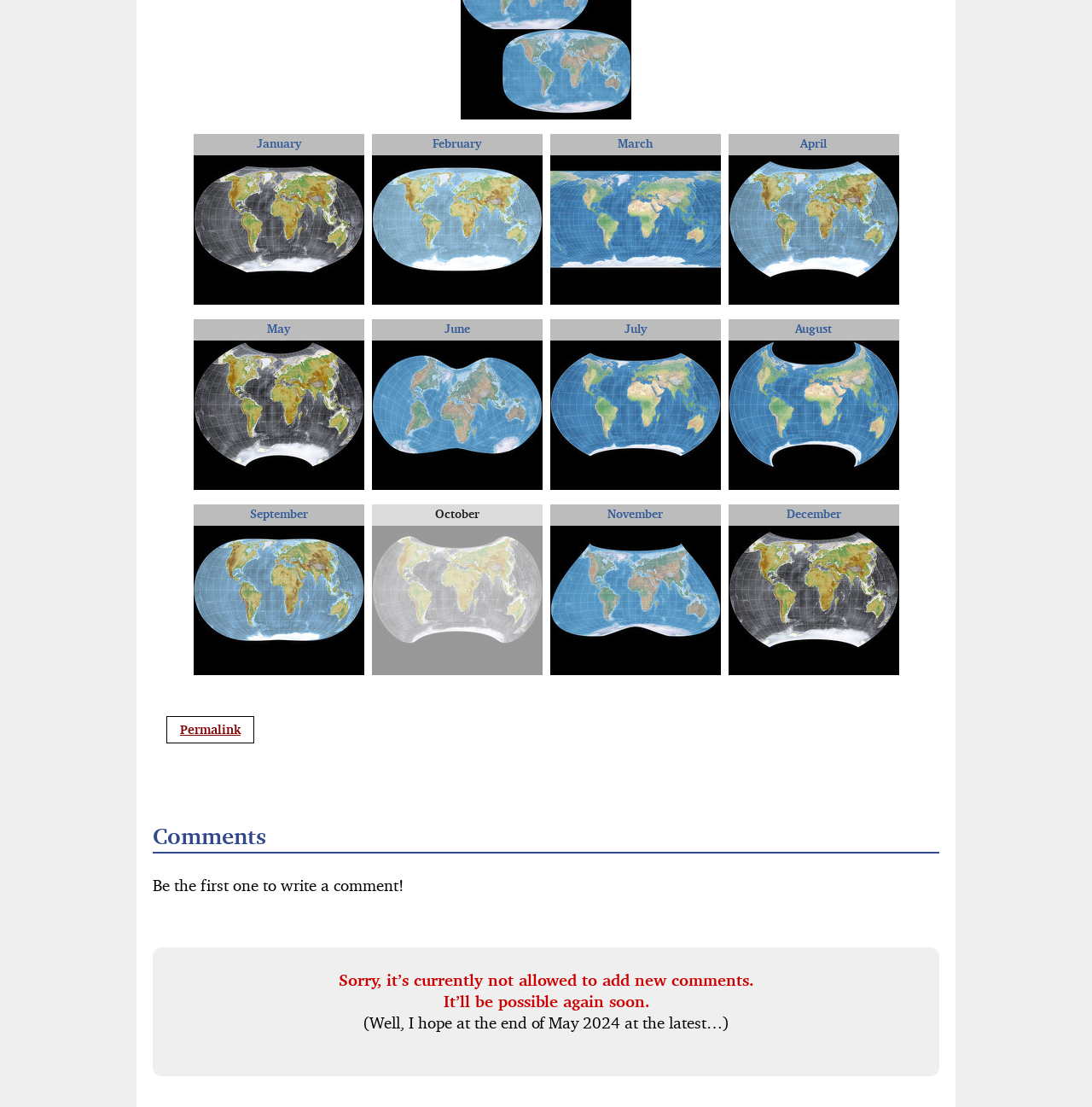Please identify the bounding box coordinates of the element's region that I should click in order to complete the following instruction: "Click on December". The bounding box coordinates consist of four float numbers between 0 and 1, i.e., [left, top, right, bottom].

[0.667, 0.602, 0.823, 0.612]